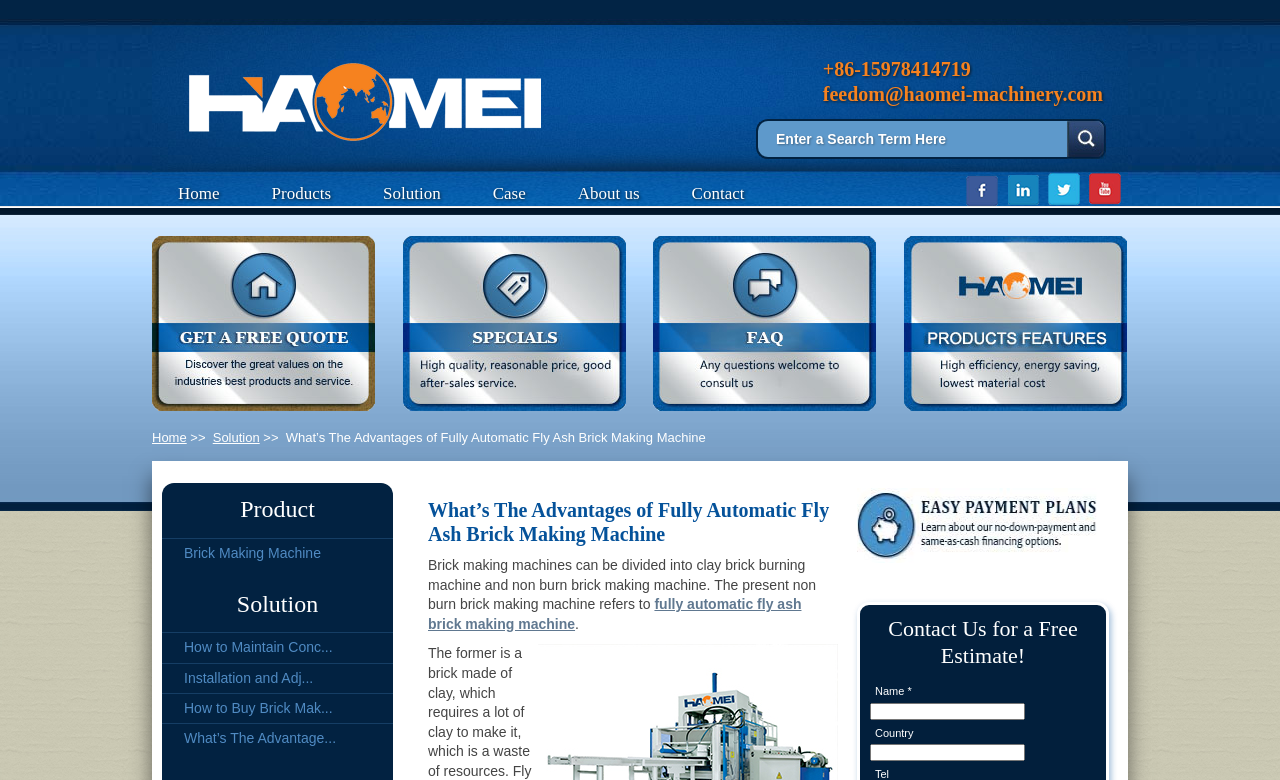What is the phone number to contact?
Analyze the screenshot and provide a detailed answer to the question.

The phone number to contact can be found on the top right side of the webpage, below the image of the concrete batching plant machinery. It is a static text element with the content '+86-15978414719'.